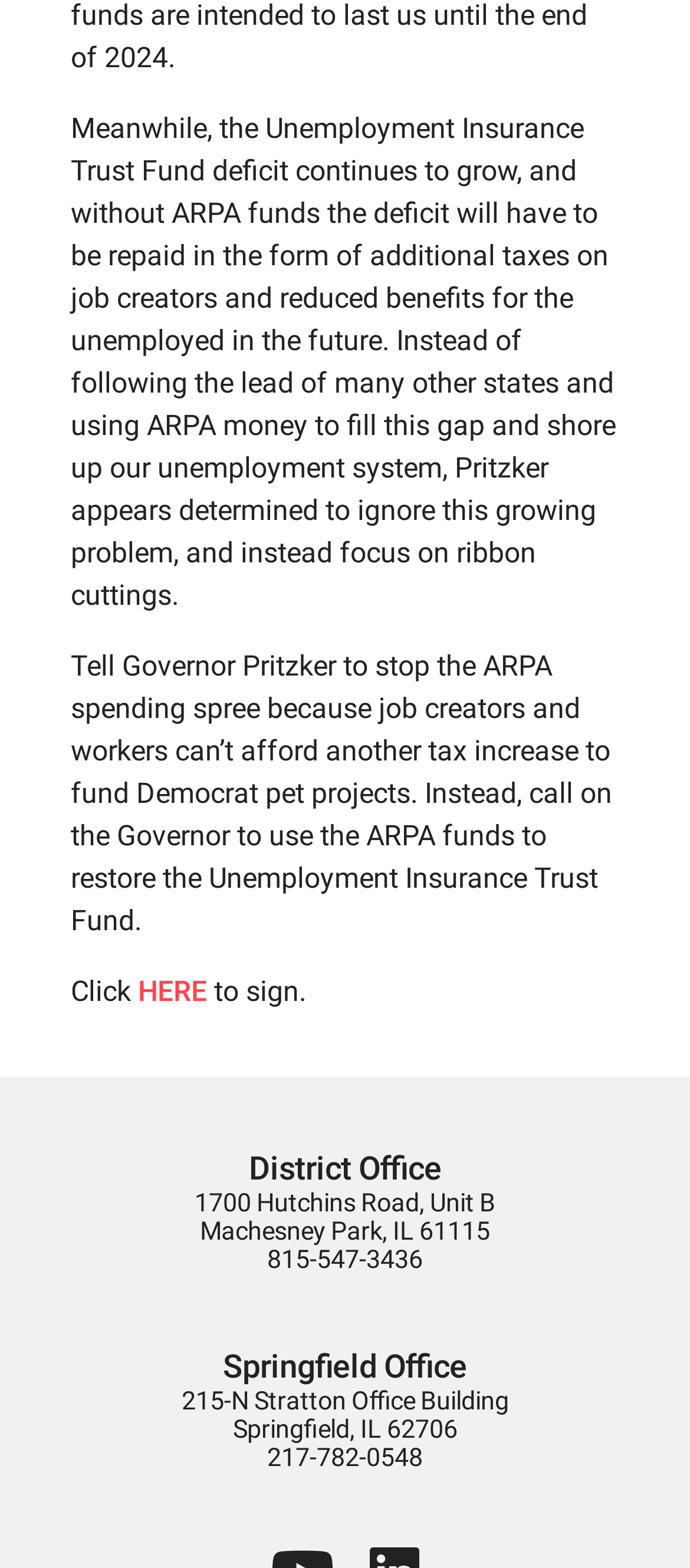Extract the bounding box for the UI element that matches this description: "HERE".

[0.2, 0.621, 0.3, 0.643]